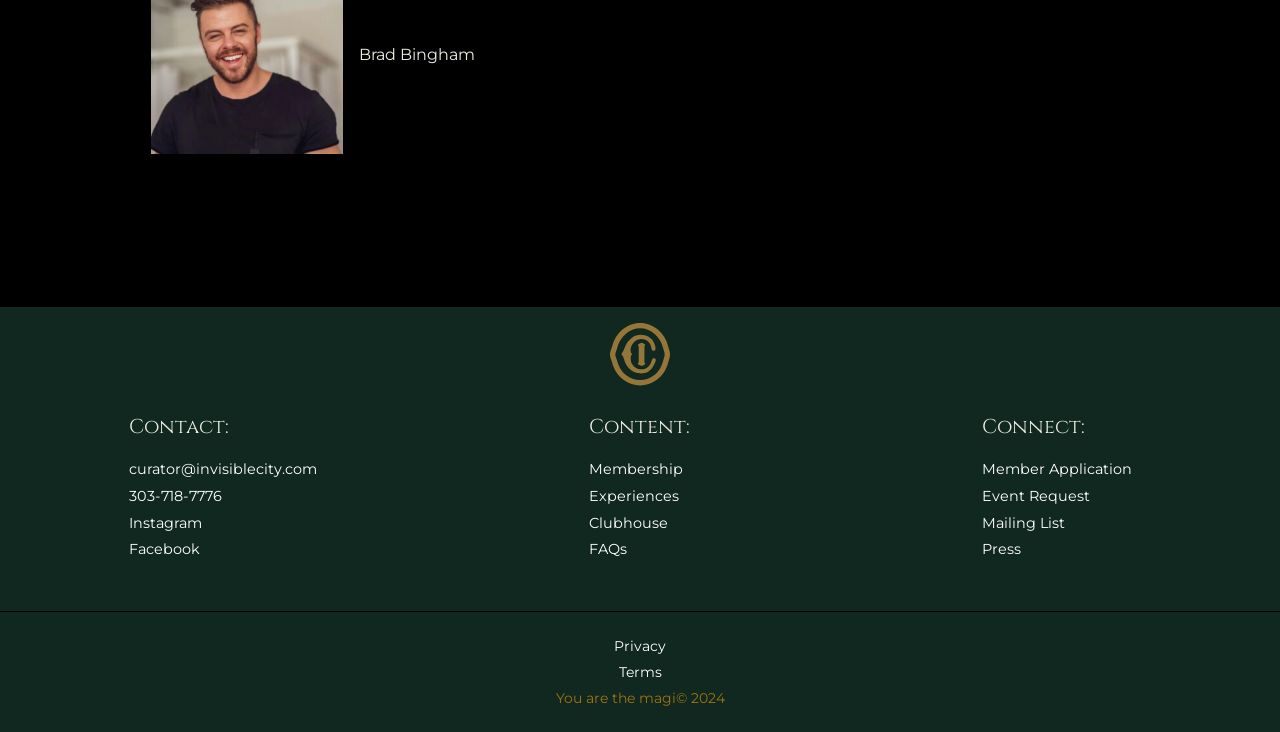Please find the bounding box coordinates of the section that needs to be clicked to achieve this instruction: "Follow on Instagram".

[0.101, 0.702, 0.158, 0.726]